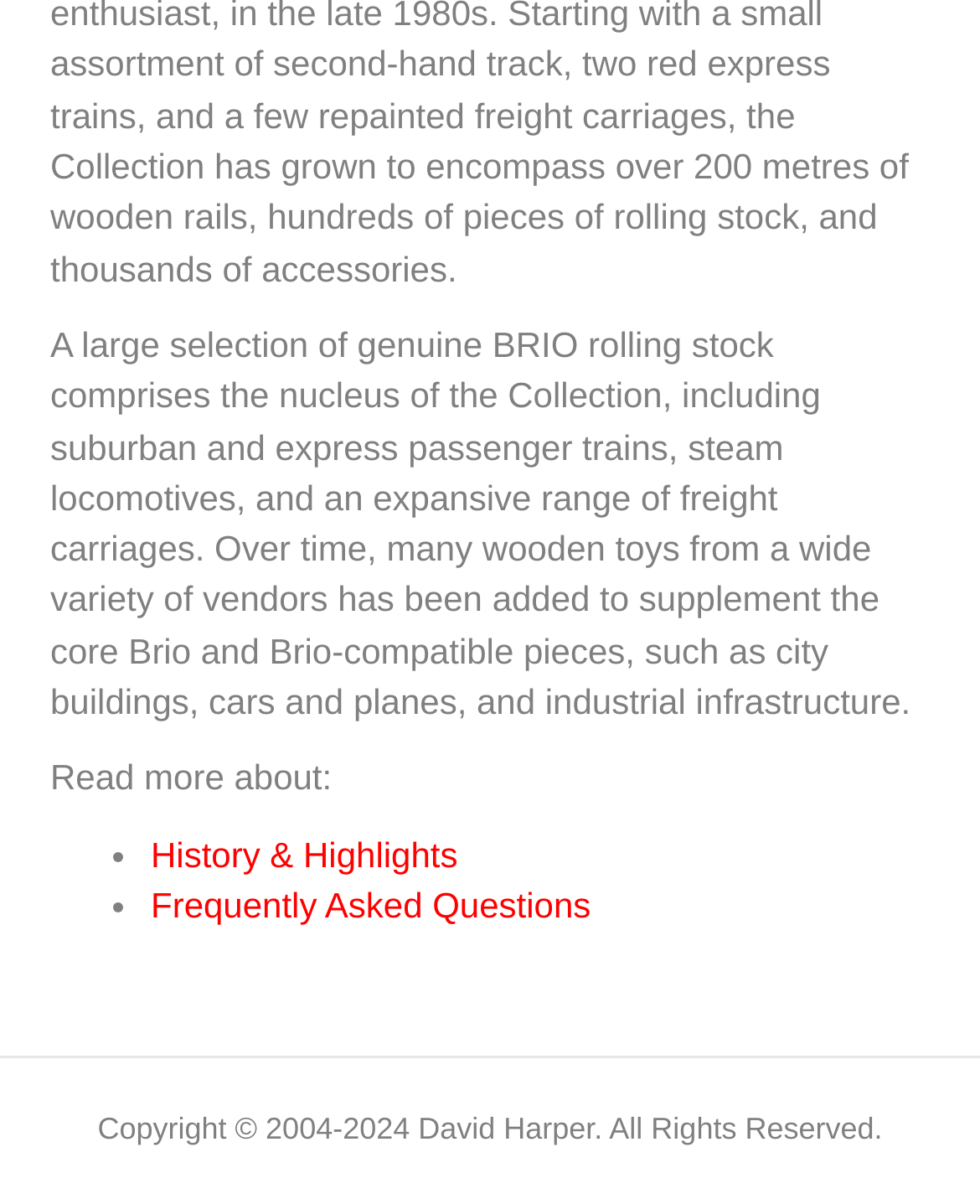From the details in the image, provide a thorough response to the question: What is the main theme of the collection?

The main theme of the collection can be inferred from the first paragraph of text, which mentions a large selection of genuine BRIO rolling stock, including suburban and express passenger trains, steam locomotives, and freight carriages.